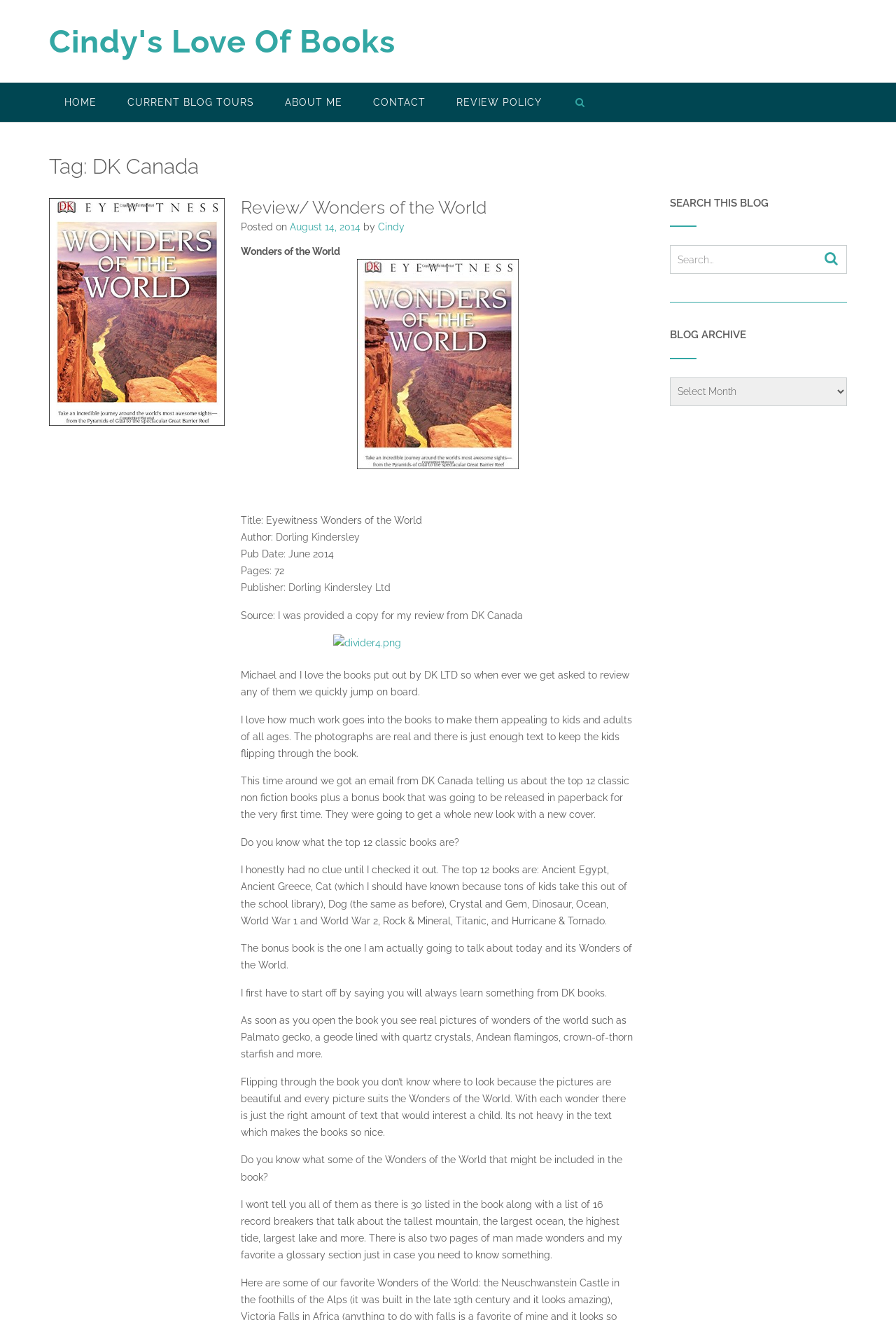Identify the bounding box for the described UI element. Provide the coordinates in (top-left x, top-left y, bottom-right x, bottom-right y) format with values ranging from 0 to 1: alt="wonders of the world"

[0.269, 0.196, 0.709, 0.356]